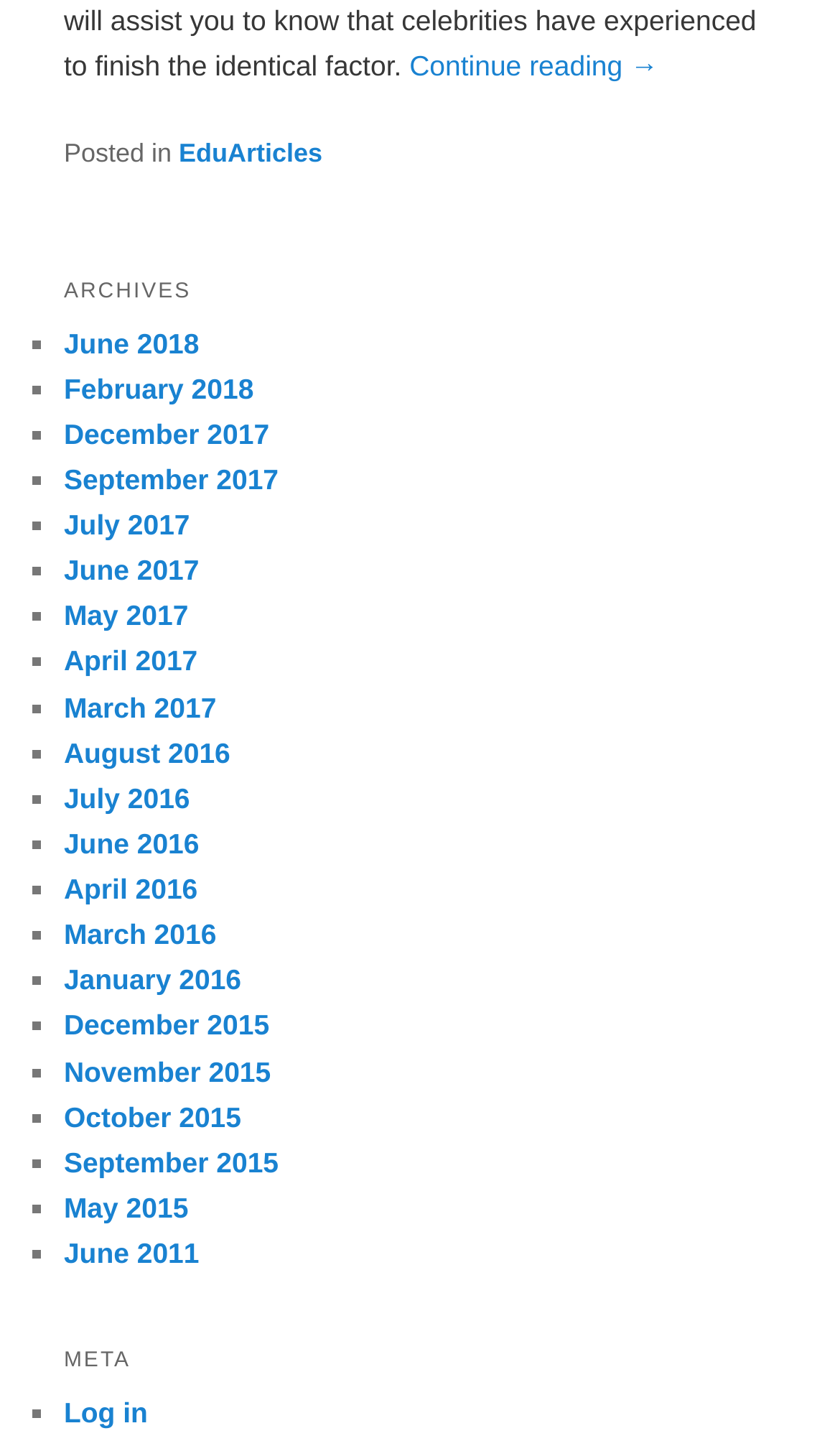Can you specify the bounding box coordinates for the region that should be clicked to fulfill this instruction: "Go to June 2018".

[0.076, 0.227, 0.237, 0.249]